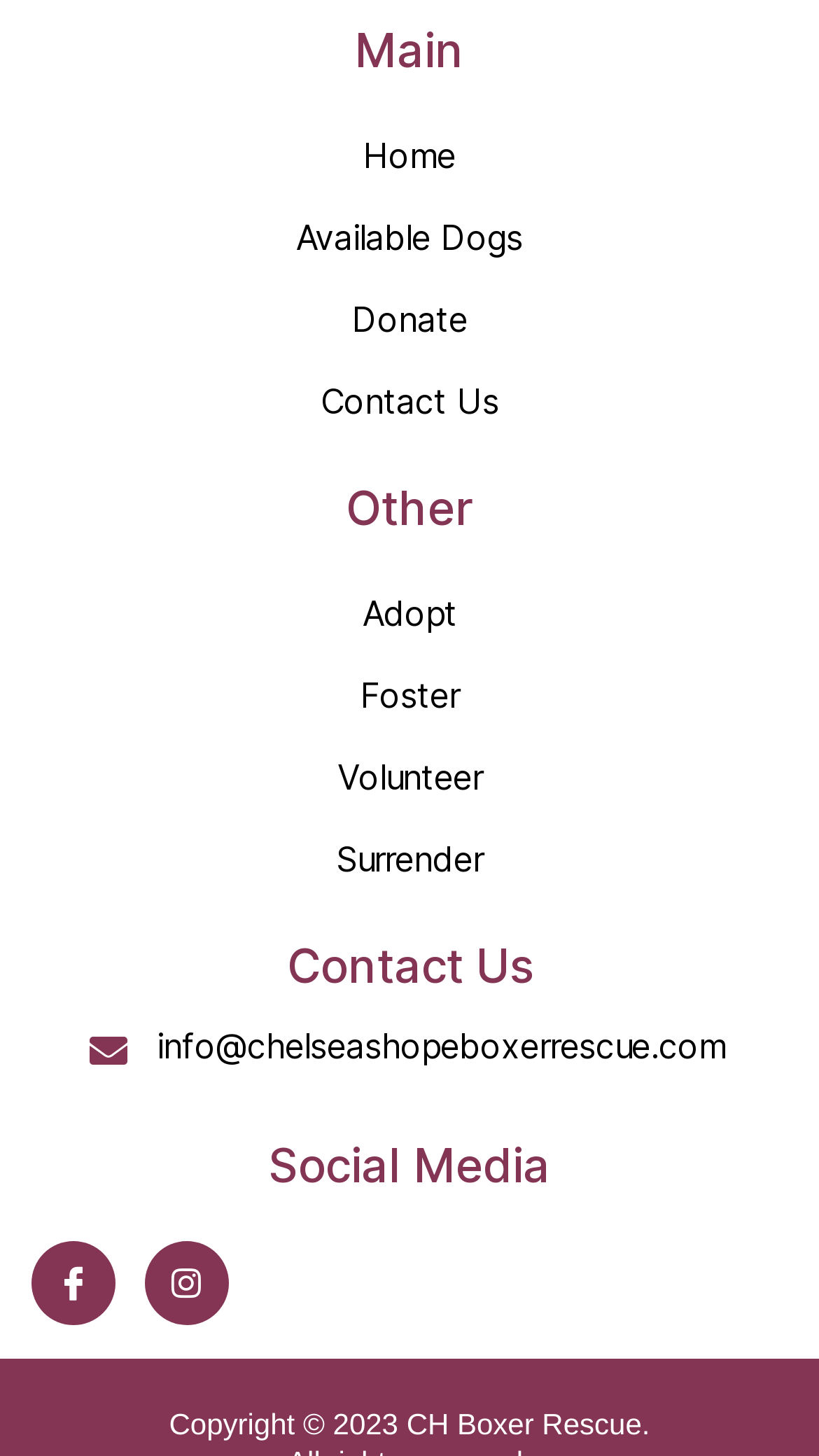Determine the coordinates of the bounding box that should be clicked to complete the instruction: "visit Facebook page". The coordinates should be represented by four float numbers between 0 and 1: [left, top, right, bottom].

[0.038, 0.853, 0.141, 0.91]